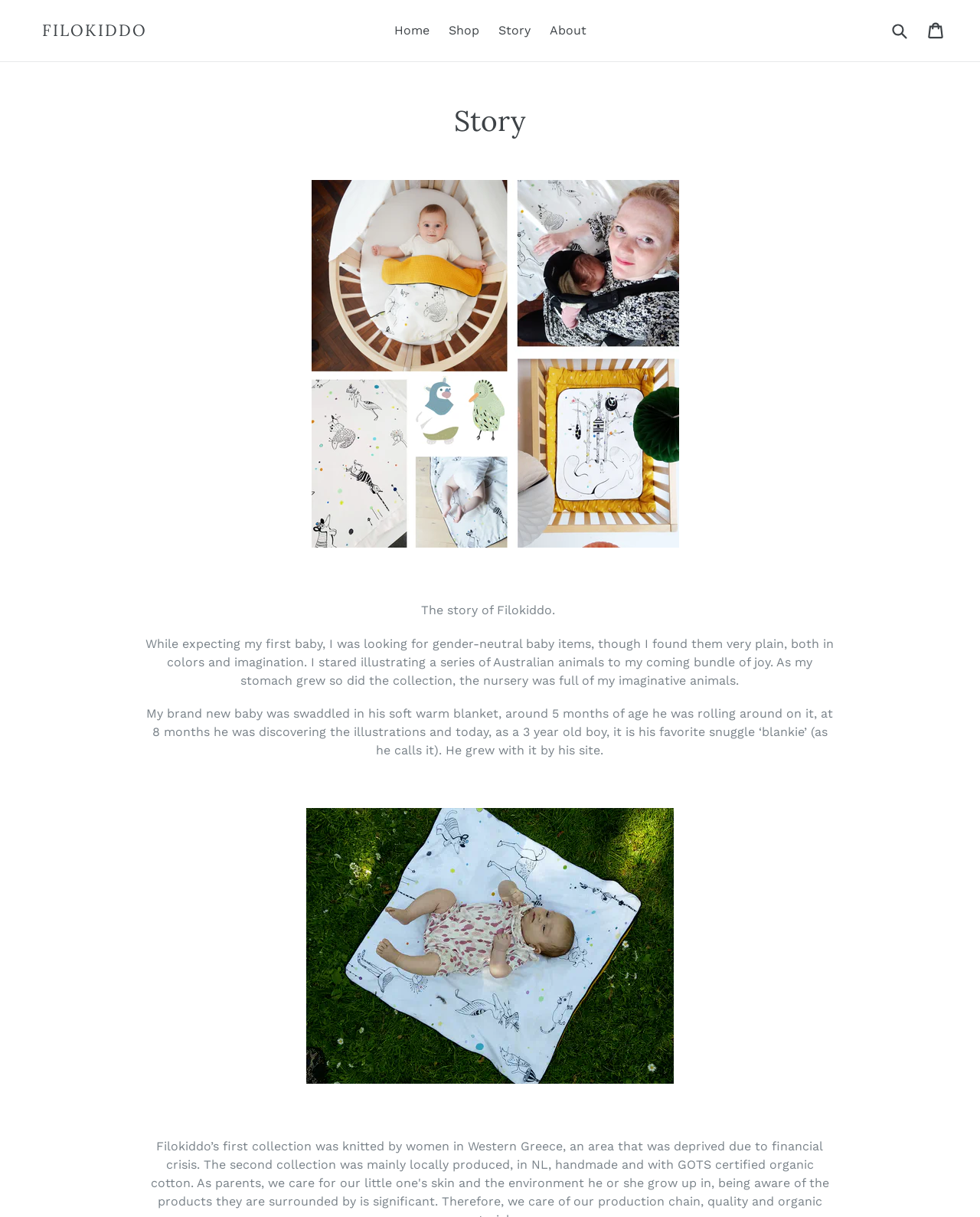Select the bounding box coordinates of the element I need to click to carry out the following instruction: "Click on the 'Home' link".

None